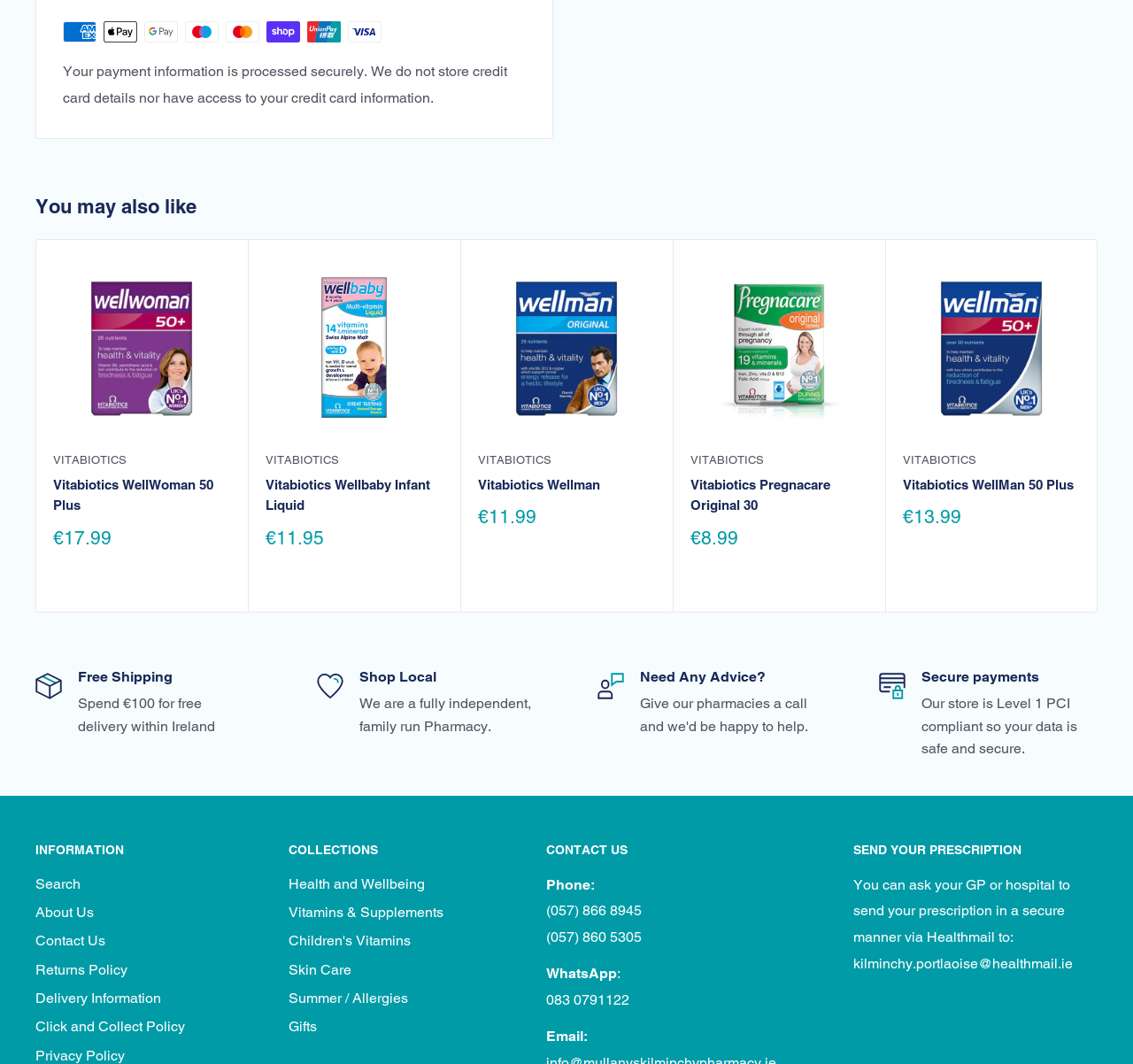Provide the bounding box coordinates of the HTML element described by the text: "parent_node: VITABIOTICS". The coordinates should be in the format [left, top, right, bottom] with values between 0 and 1.

[0.047, 0.241, 0.203, 0.408]